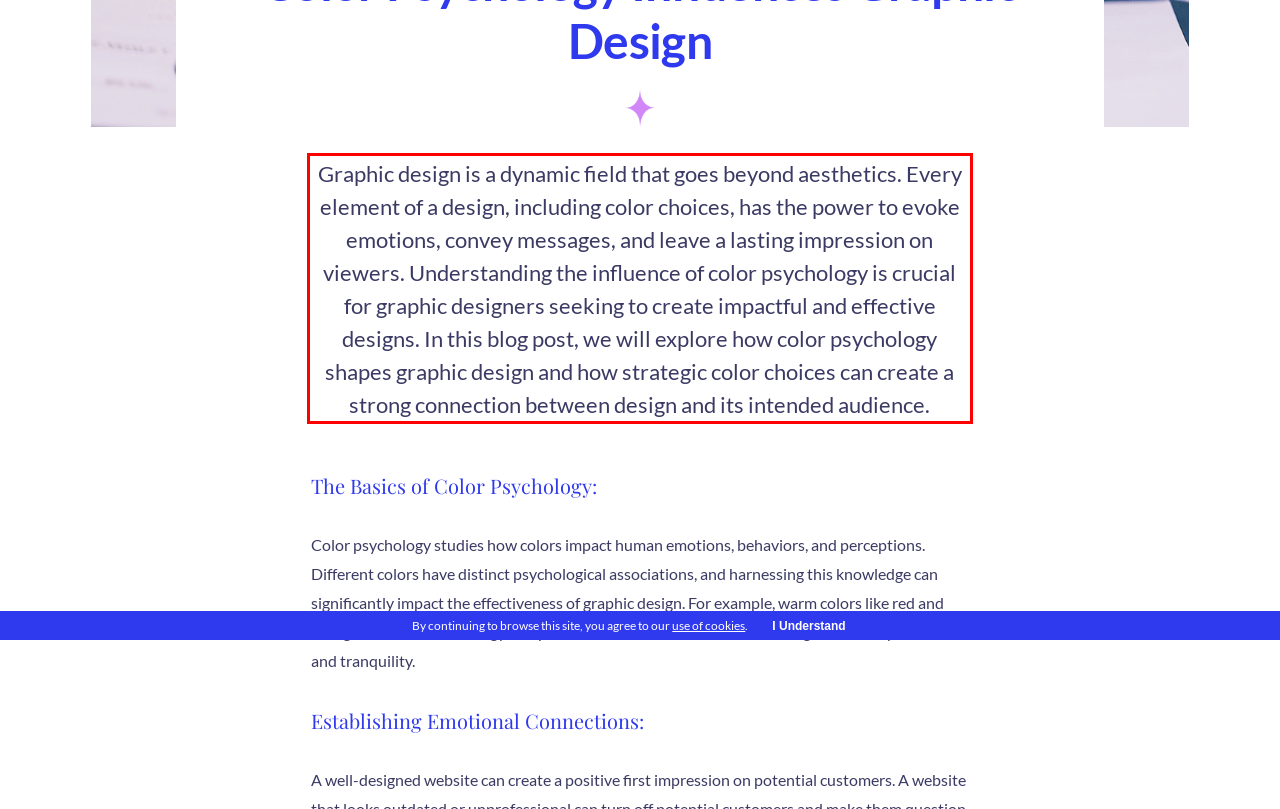You have a screenshot with a red rectangle around a UI element. Recognize and extract the text within this red bounding box using OCR.

Graphic design is a dynamic field that goes beyond aesthetics. Every element of a design, including color choices, has the power to evoke emotions, convey messages, and leave a lasting impression on viewers. Understanding the influence of color psychology is crucial for graphic designers seeking to create impactful and effective designs. In this blog post, we will explore how color psychology shapes graphic design and how strategic color choices can create a strong connection between design and its intended audience.